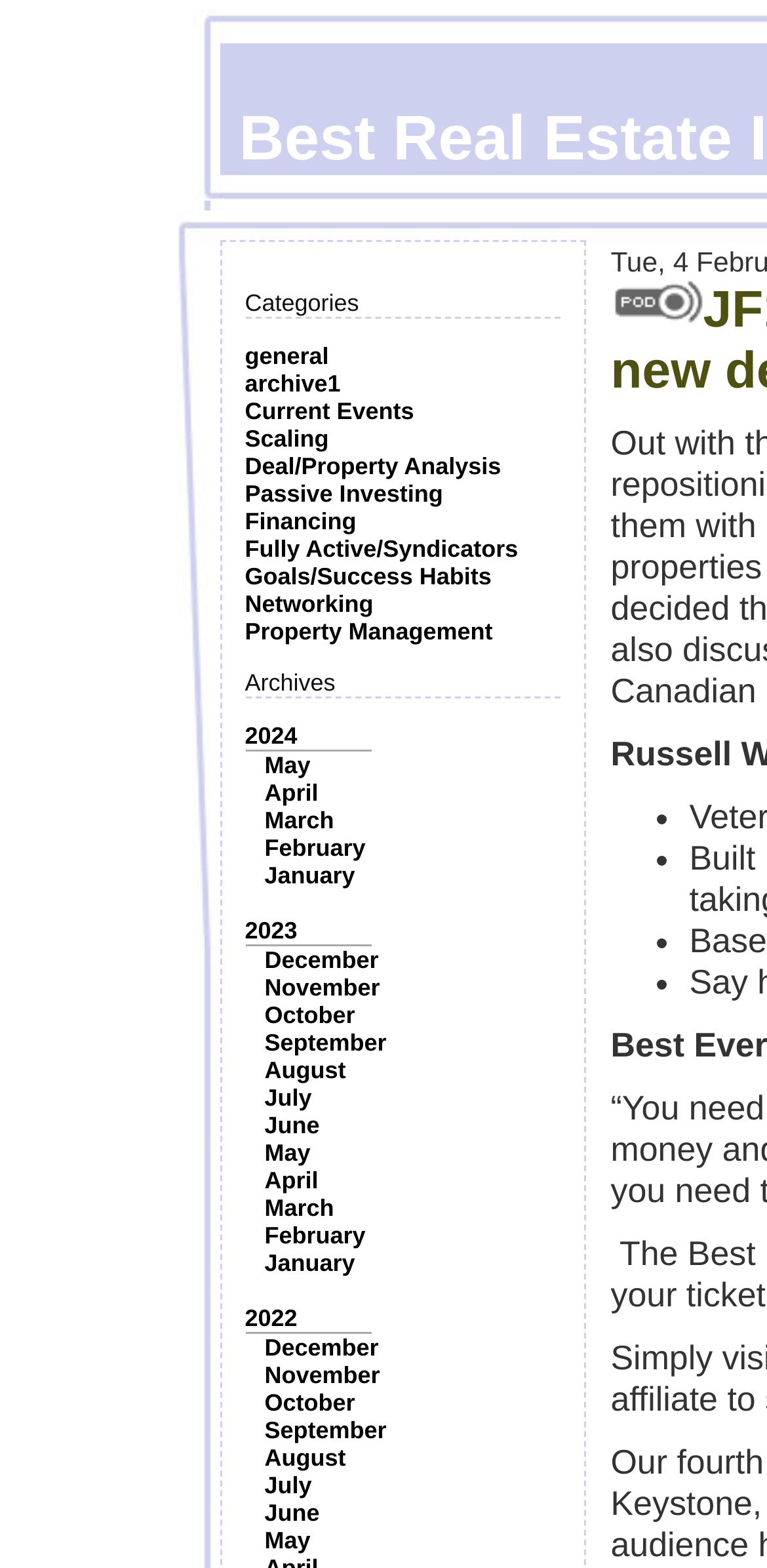How many categories are listed?
Refer to the image and answer the question using a single word or phrase.

11